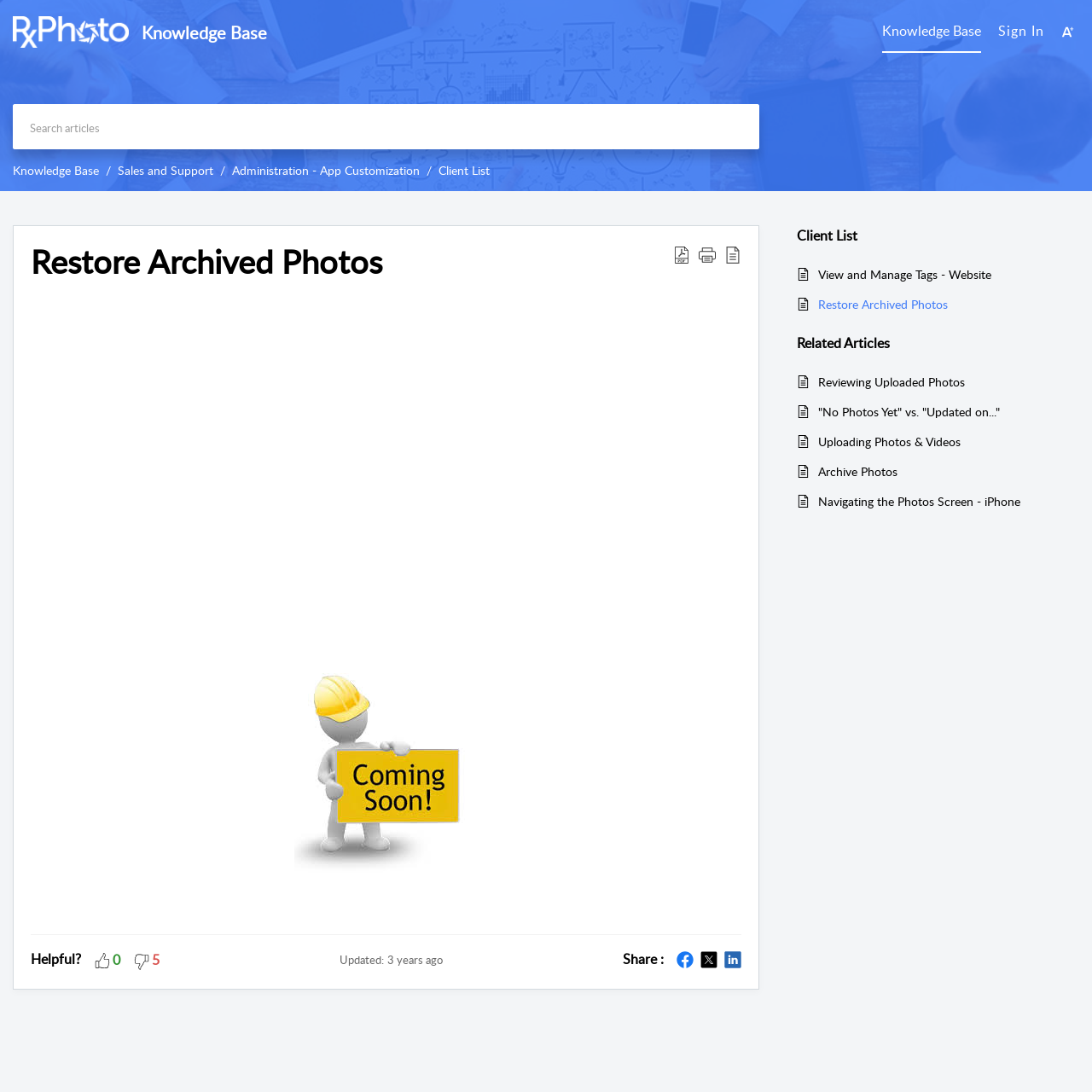Identify the coordinates of the bounding box for the element described below: "Uploading Photos & Videos". Return the coordinates as four float numbers between 0 and 1: [left, top, right, bottom].

[0.749, 0.396, 0.973, 0.413]